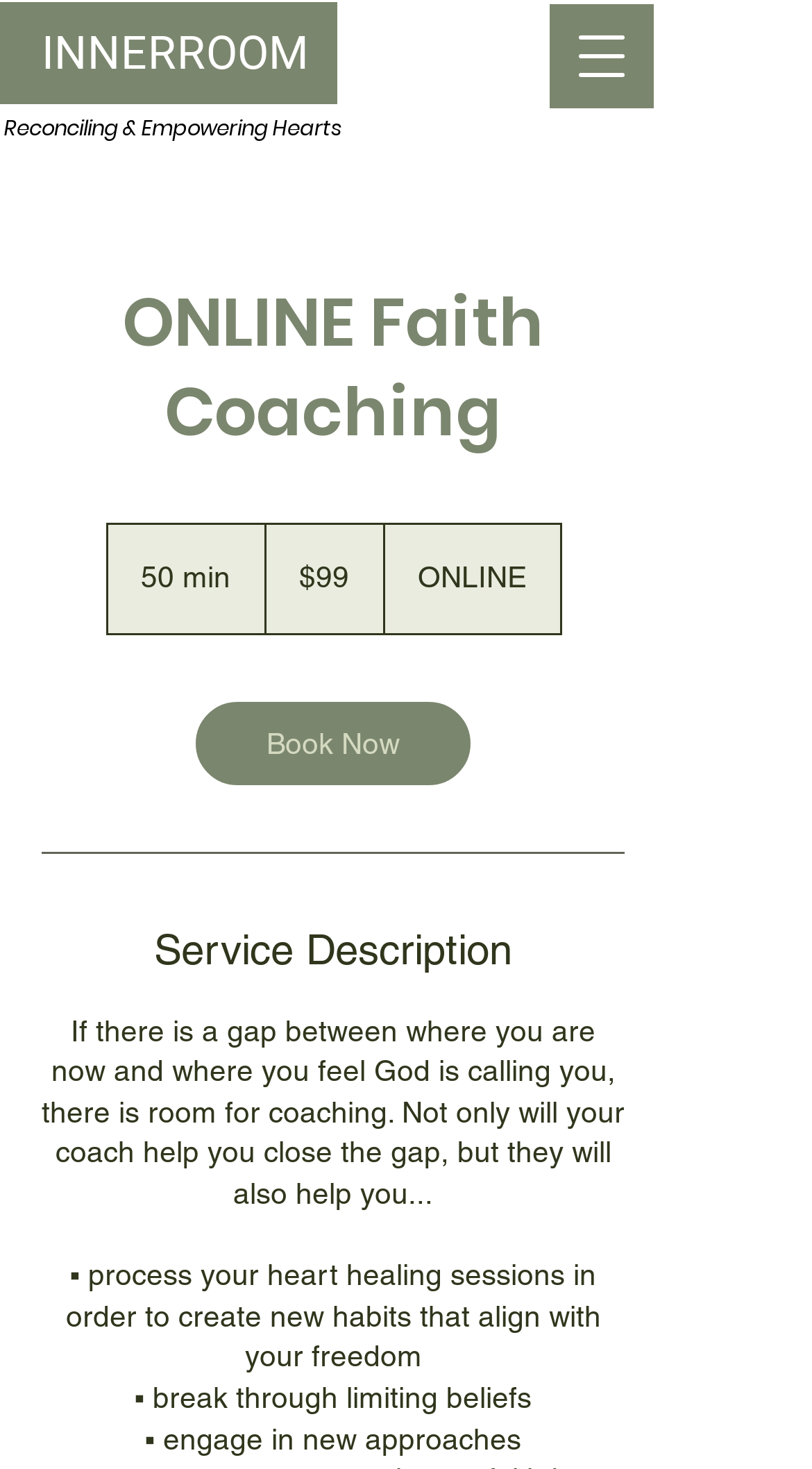Given the description INNERROOM, predict the bounding box coordinates of the UI element. Ensure the coordinates are in the format (top-left x, top-left y, bottom-right x, bottom-right y) and all values are between 0 and 1.

[0.051, 0.018, 0.379, 0.054]